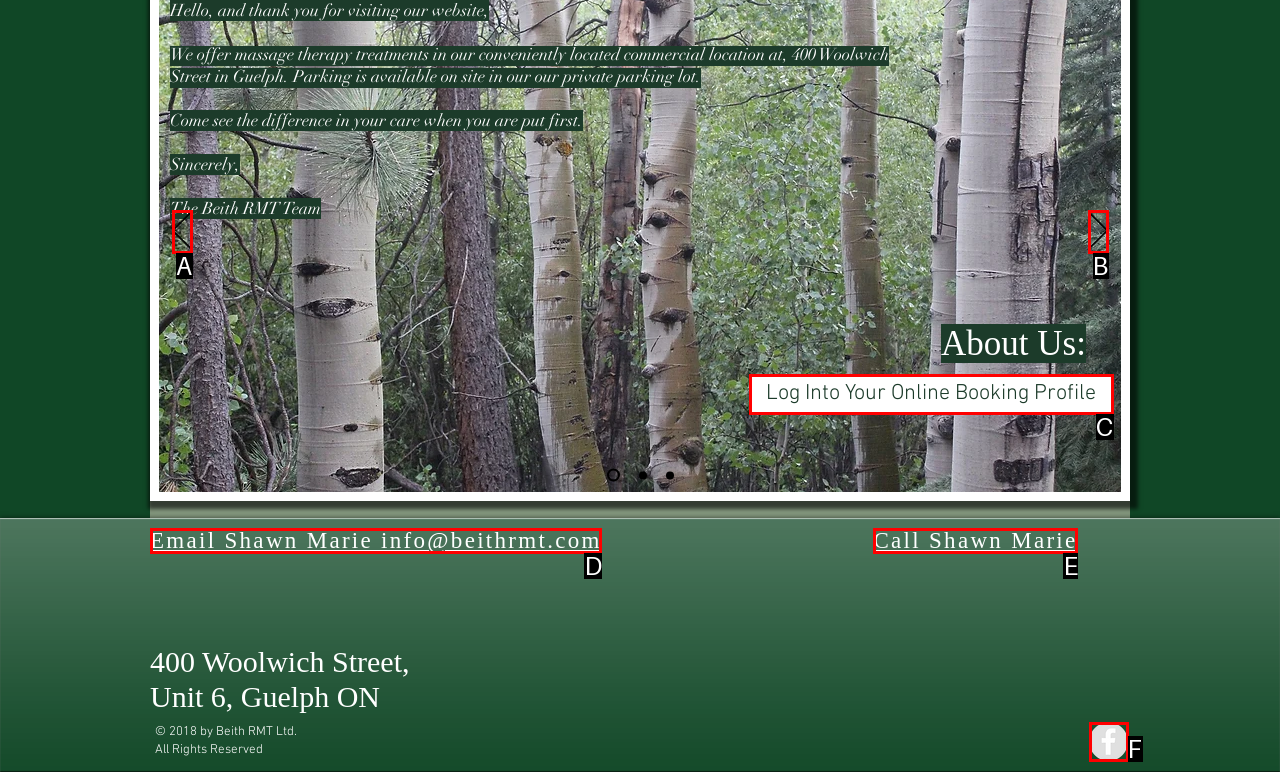Determine the HTML element that best aligns with the description: aria-label="Facebook - Grey Circle"
Answer with the appropriate letter from the listed options.

F